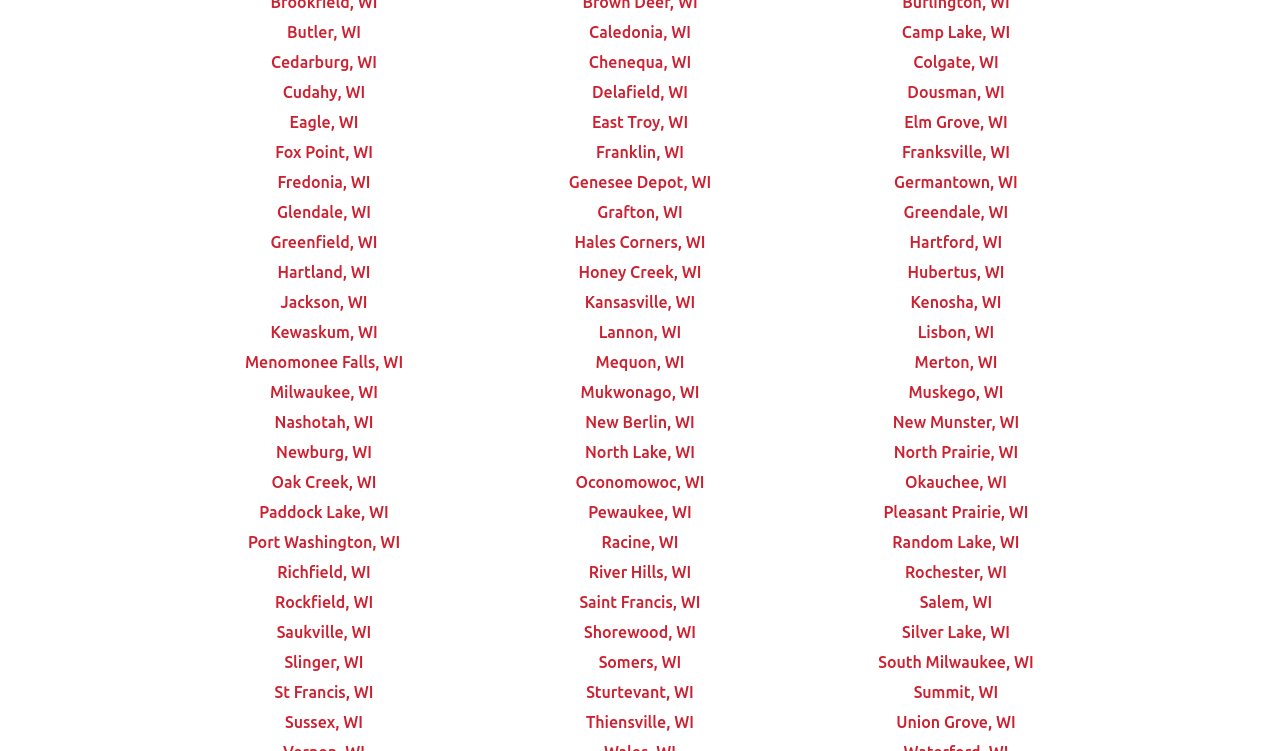Find the bounding box coordinates for the HTML element described as: "Sturtevant, WI". The coordinates should consist of four float values between 0 and 1, i.e., [left, top, right, bottom].

[0.458, 0.909, 0.542, 0.933]